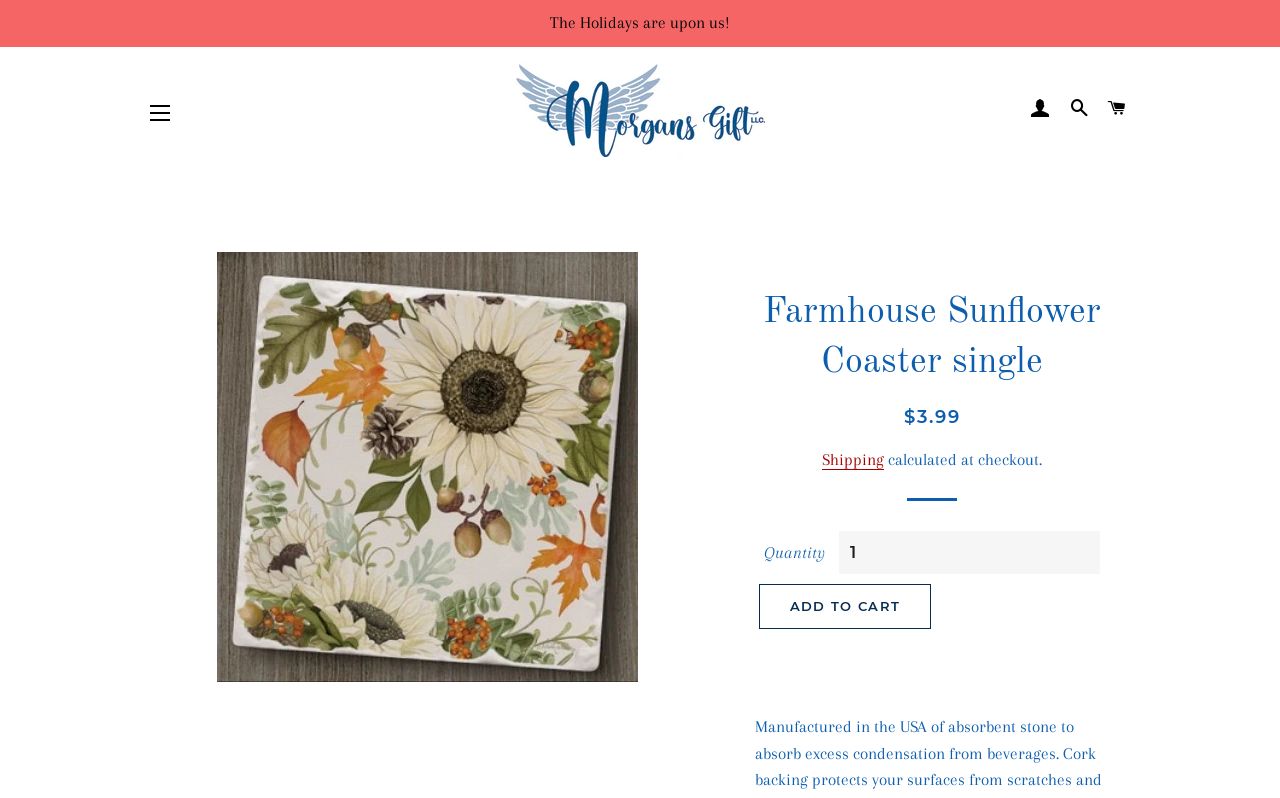Give an in-depth explanation of the webpage layout and content.

The webpage is about a product, specifically a "Farmhouse Sunflower Coaster single" from Morgans Gift LLC. At the top, there is a heading that reads "The Holidays are upon us!" followed by a navigation section with buttons for site navigation, a link to the company's homepage, and links to log in, search, and cart. 

Below the navigation section, there is a large image of the product, taking up most of the width of the page. To the right of the image, there is a section with the product title, "Farmhouse Sunflower Coaster single", and a regular price of $3.99. 

Underneath the product title, there is a link to shipping information, which notes that the cost will be calculated at checkout. A horizontal separator line divides this section from the next, which contains a quantity selector and an "ADD TO CART" button. The quantity selector allows users to choose a quantity between 1 and an unspecified maximum value.